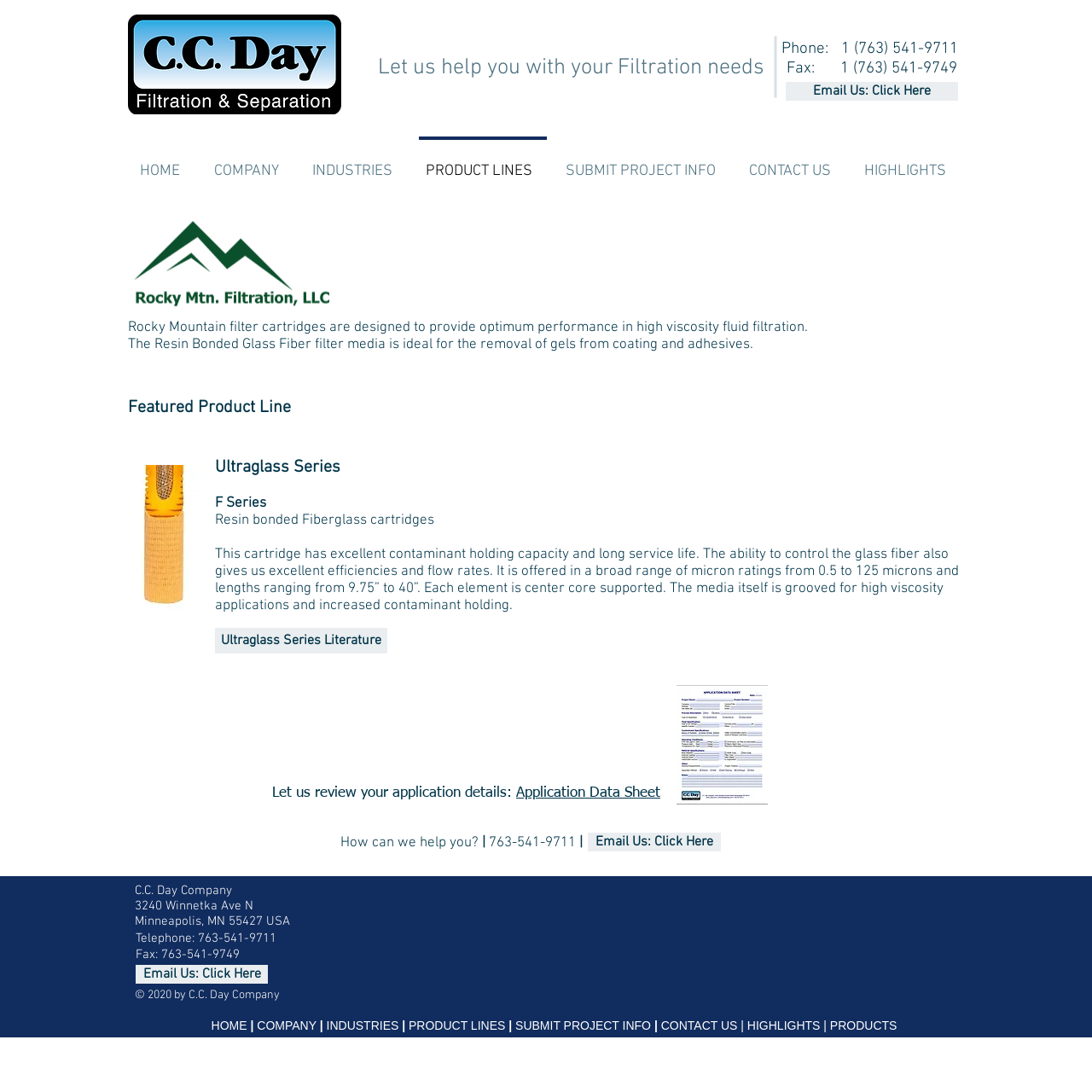Please identify the bounding box coordinates of the element's region that should be clicked to execute the following instruction: "Search the site". The bounding box coordinates must be four float numbers between 0 and 1, i.e., [left, top, right, bottom].

[0.717, 0.101, 0.876, 0.138]